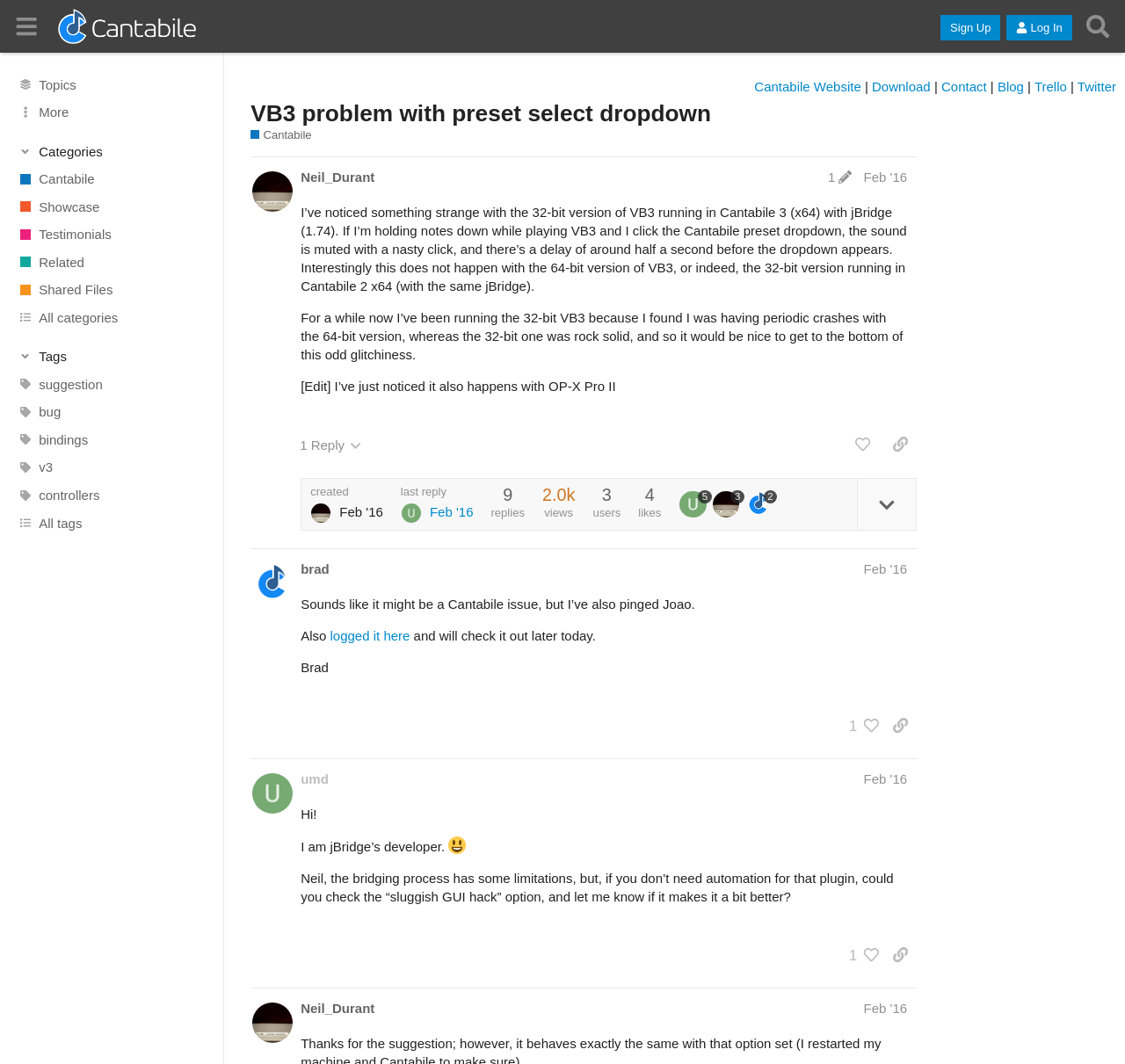Specify the bounding box coordinates of the area to click in order to execute this command: 'Click the 'Log In' button'. The coordinates should consist of four float numbers ranging from 0 to 1, and should be formatted as [left, top, right, bottom].

[0.895, 0.014, 0.953, 0.038]